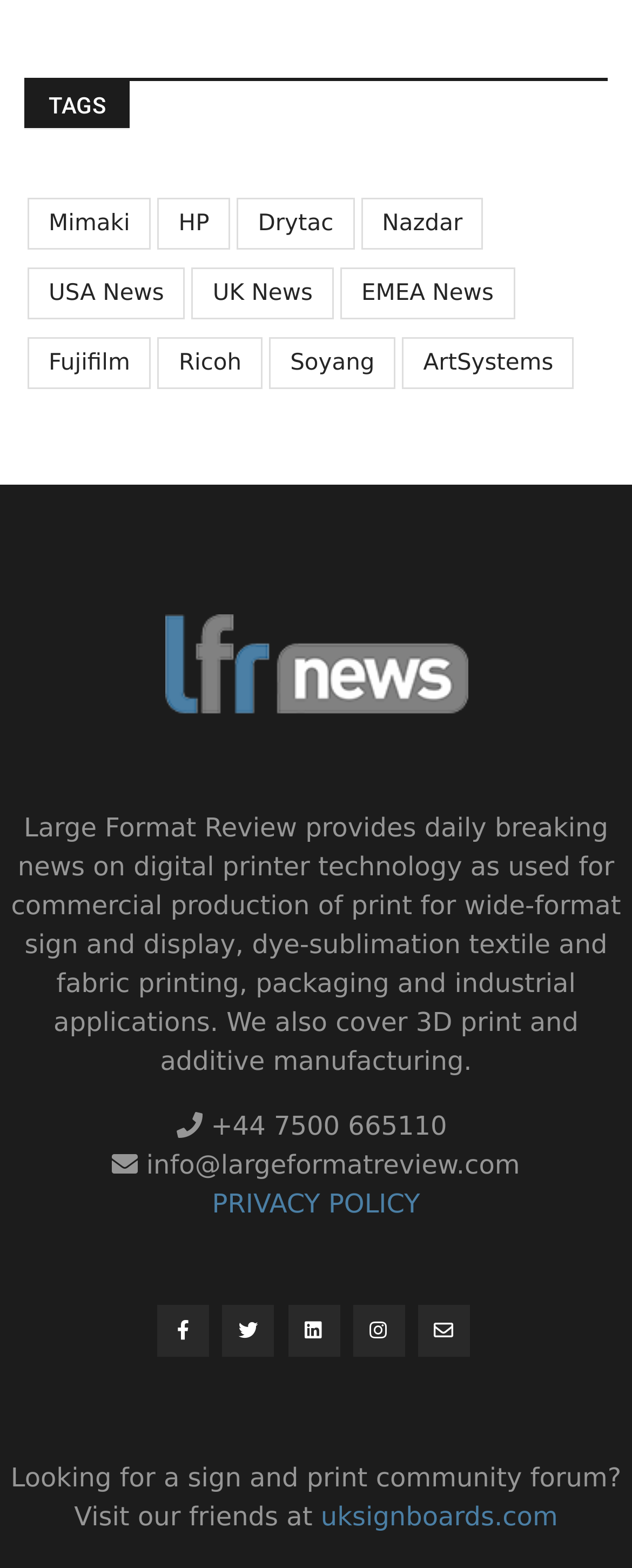Using a single word or phrase, answer the following question: 
What is the related community forum?

uksignboards.com